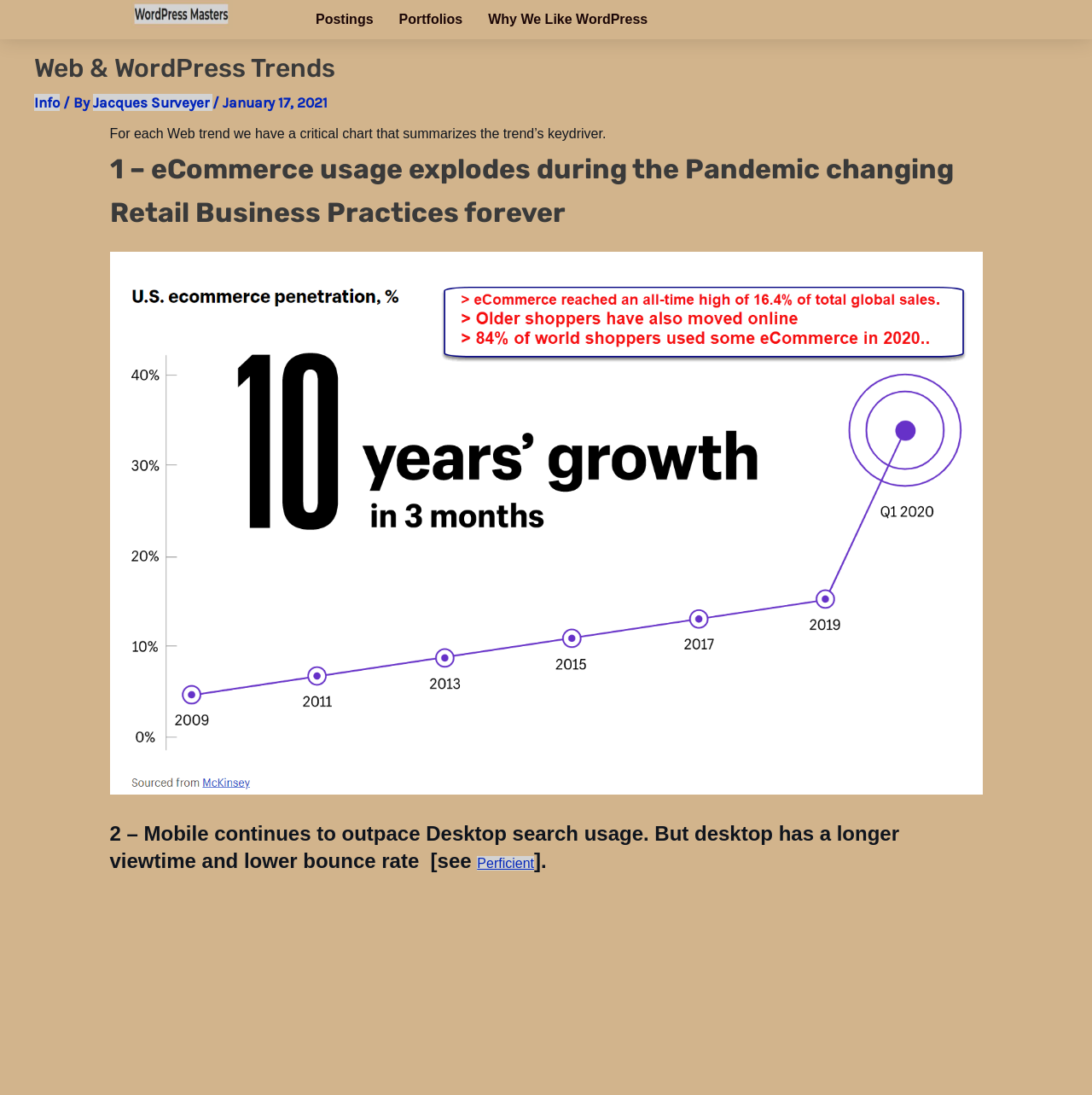Answer the following in one word or a short phrase: 
How many web trends are listed on this page?

At least 2